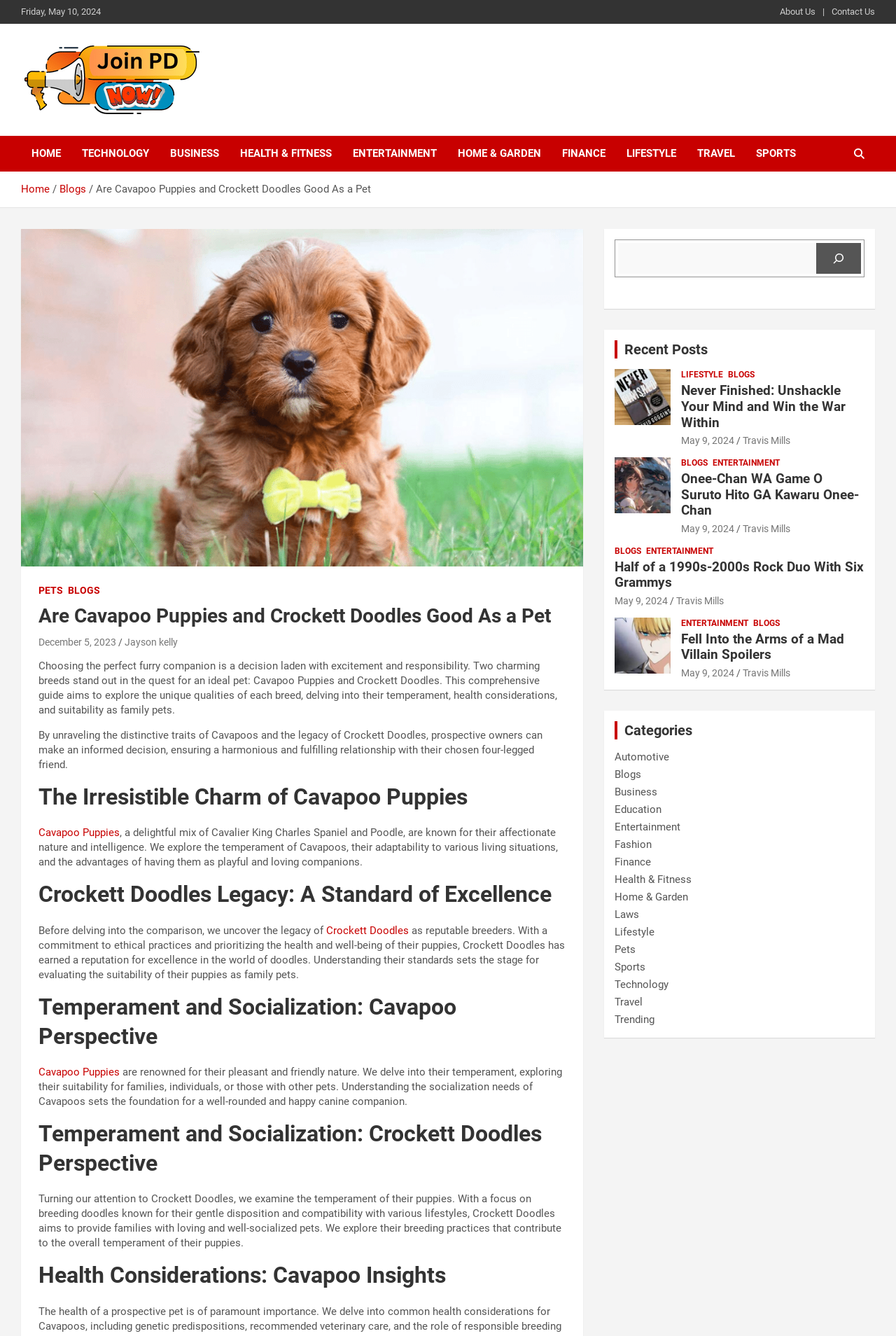What are the two charming breeds discussed in the article?
Answer with a single word or short phrase according to what you see in the image.

Cavapoo Puppies and Crockett Doodles